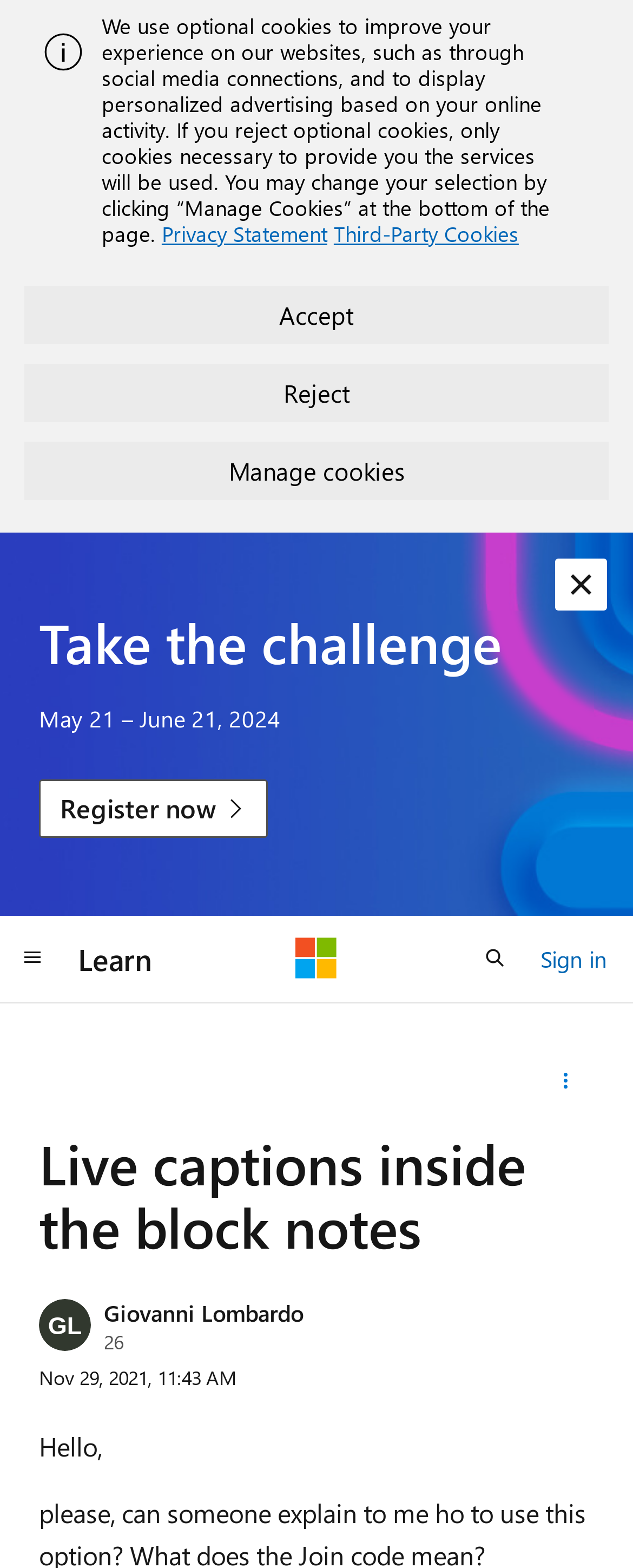Please determine the bounding box coordinates of the section I need to click to accomplish this instruction: "Click the 'Register now' link".

[0.062, 0.497, 0.424, 0.534]